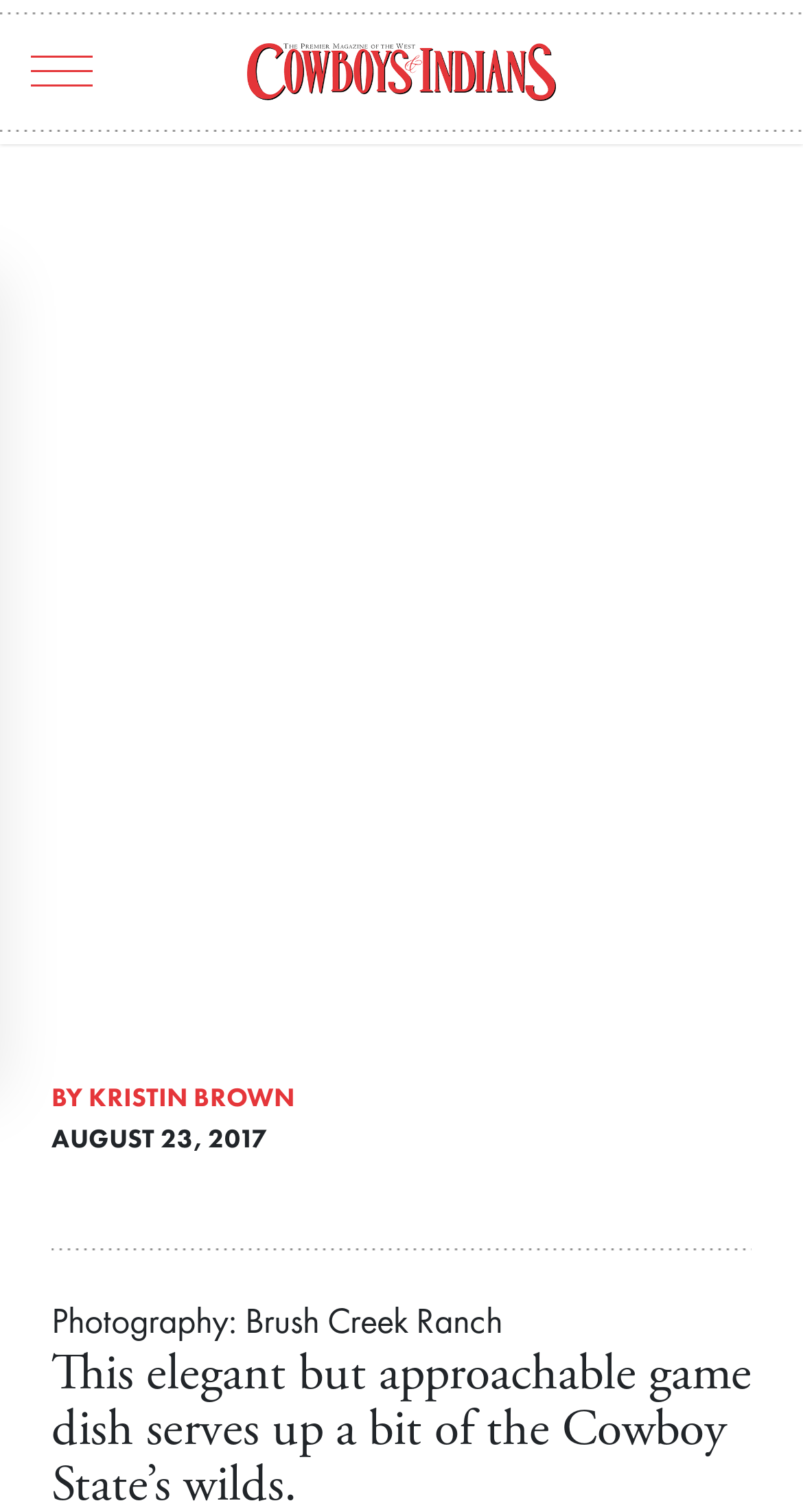What is the name of the ranch where the photography was taken?
Refer to the screenshot and respond with a concise word or phrase.

Brush Creek Ranch